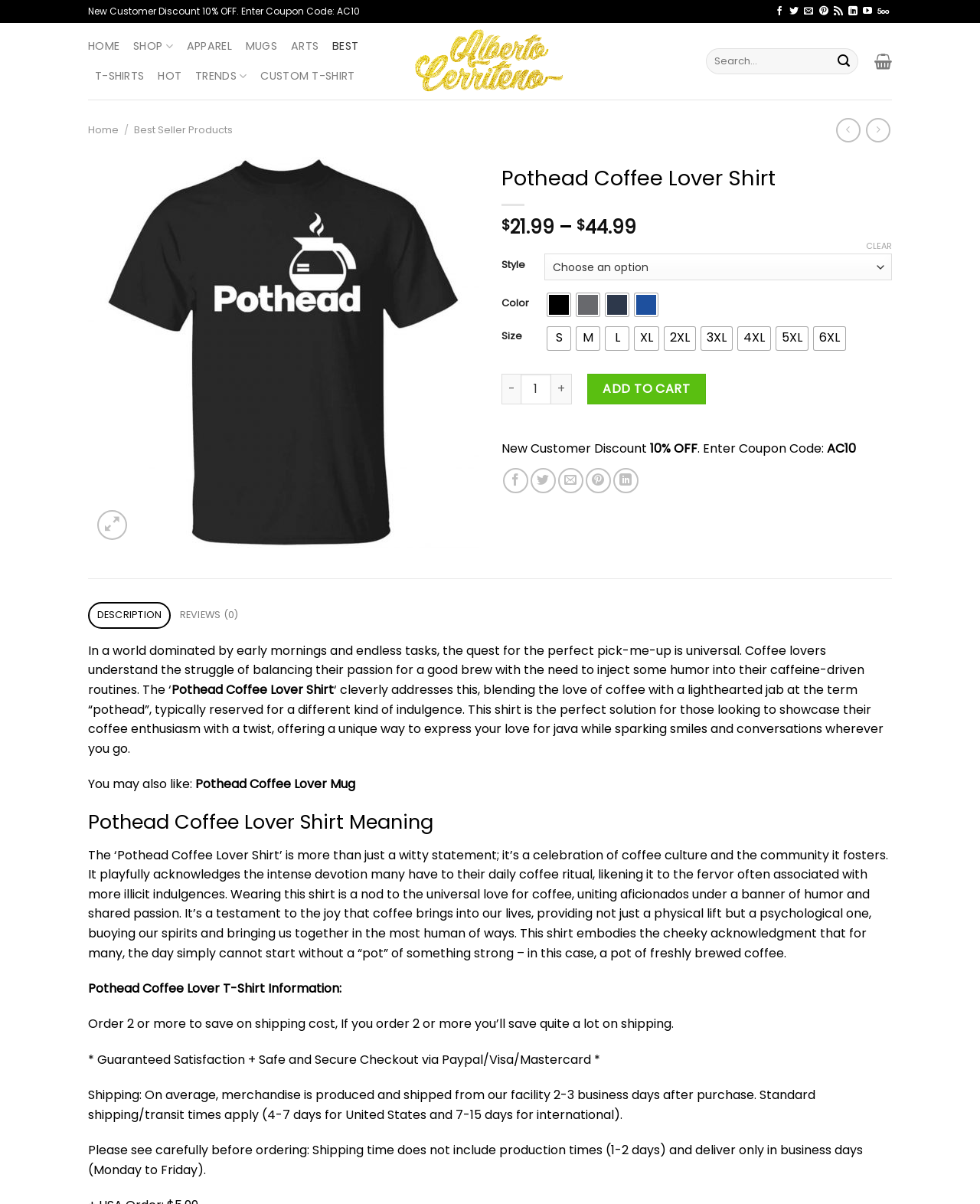Provide the bounding box coordinates of the UI element this sentence describes: "Trends".

[0.199, 0.051, 0.252, 0.076]